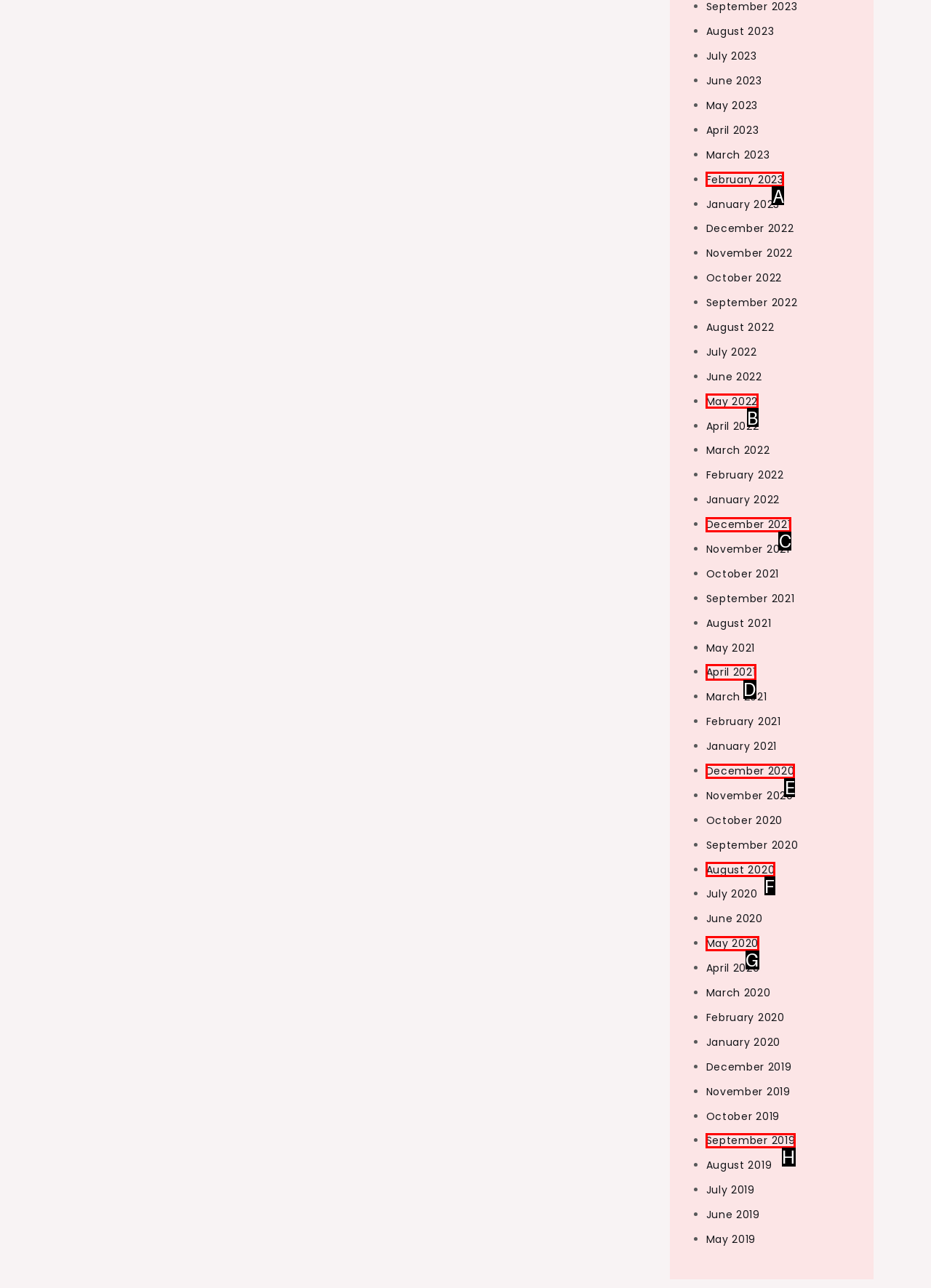For the task: Open April 2021, tell me the letter of the option you should click. Answer with the letter alone.

D